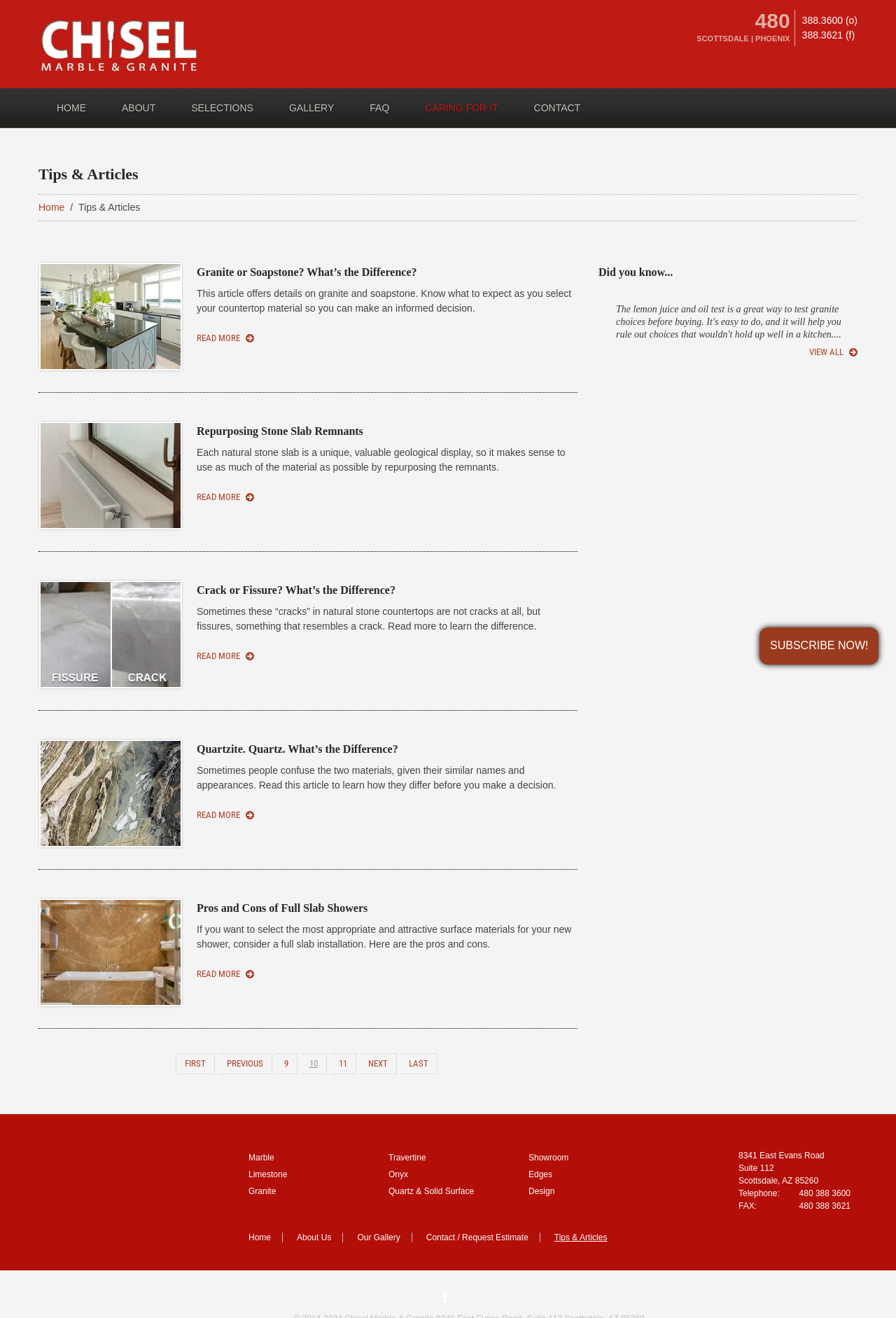Identify the bounding box for the UI element that is described as follows: "Edges".

[0.59, 0.888, 0.616, 0.895]